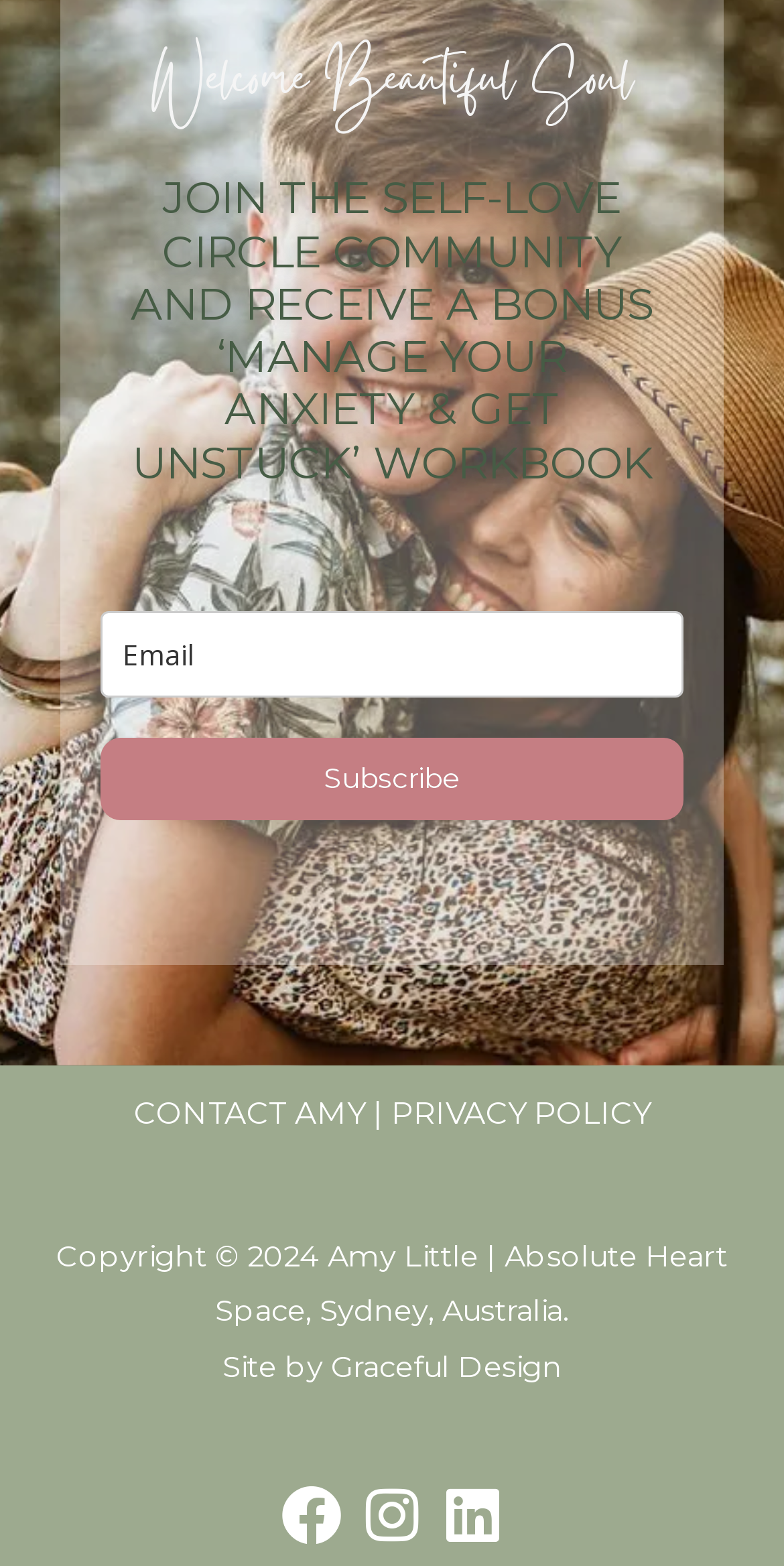Answer the following query concisely with a single word or phrase:
What is the purpose of the textbox?

Enter email